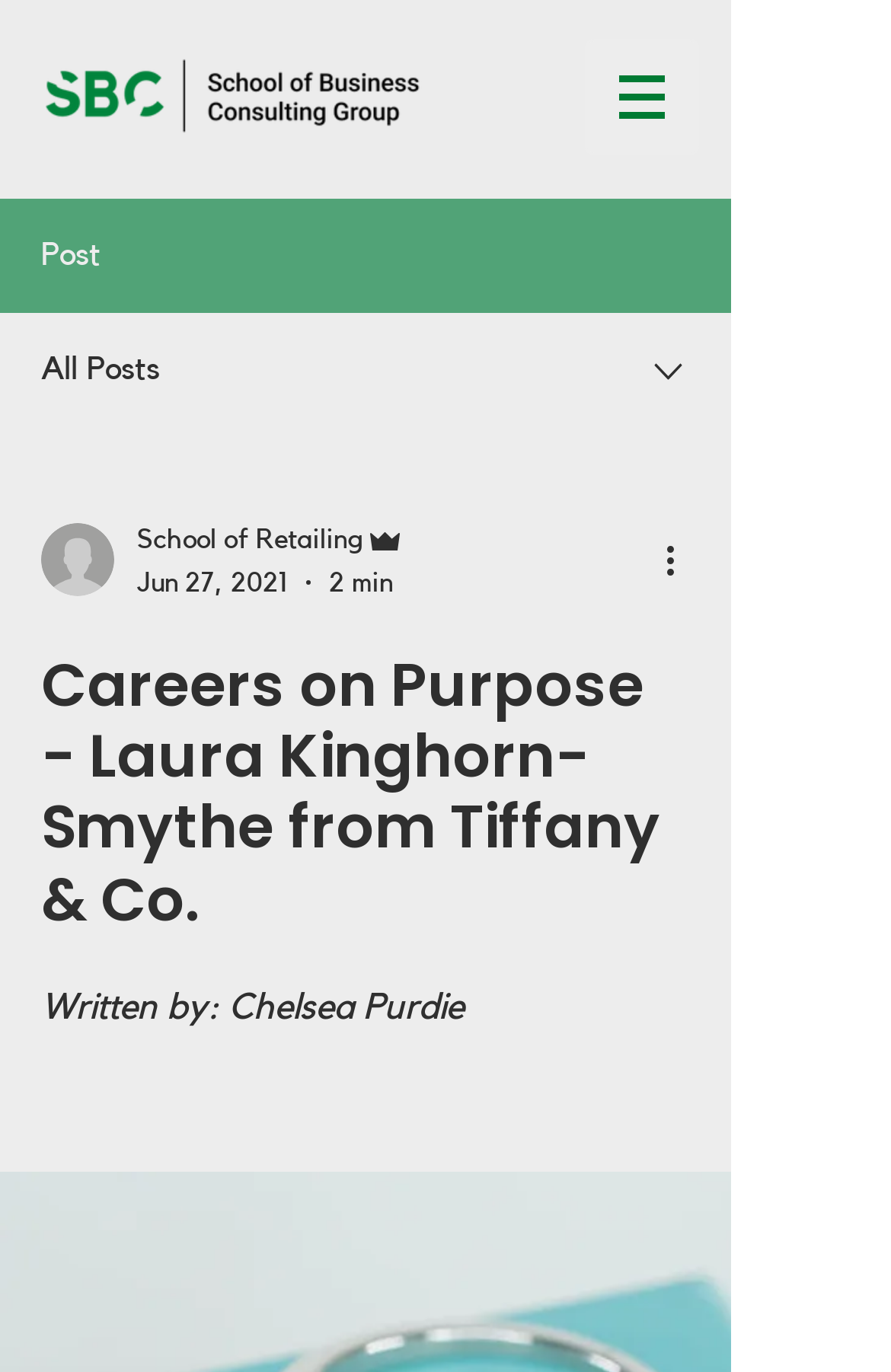What is the company mentioned in the main heading?
Carefully analyze the image and provide a detailed answer to the question.

I found the company's name by looking at the main heading 'Careers on Purpose - Laura Kinghorn-Smythe from Tiffany & Co.' which is located at the top of the webpage.